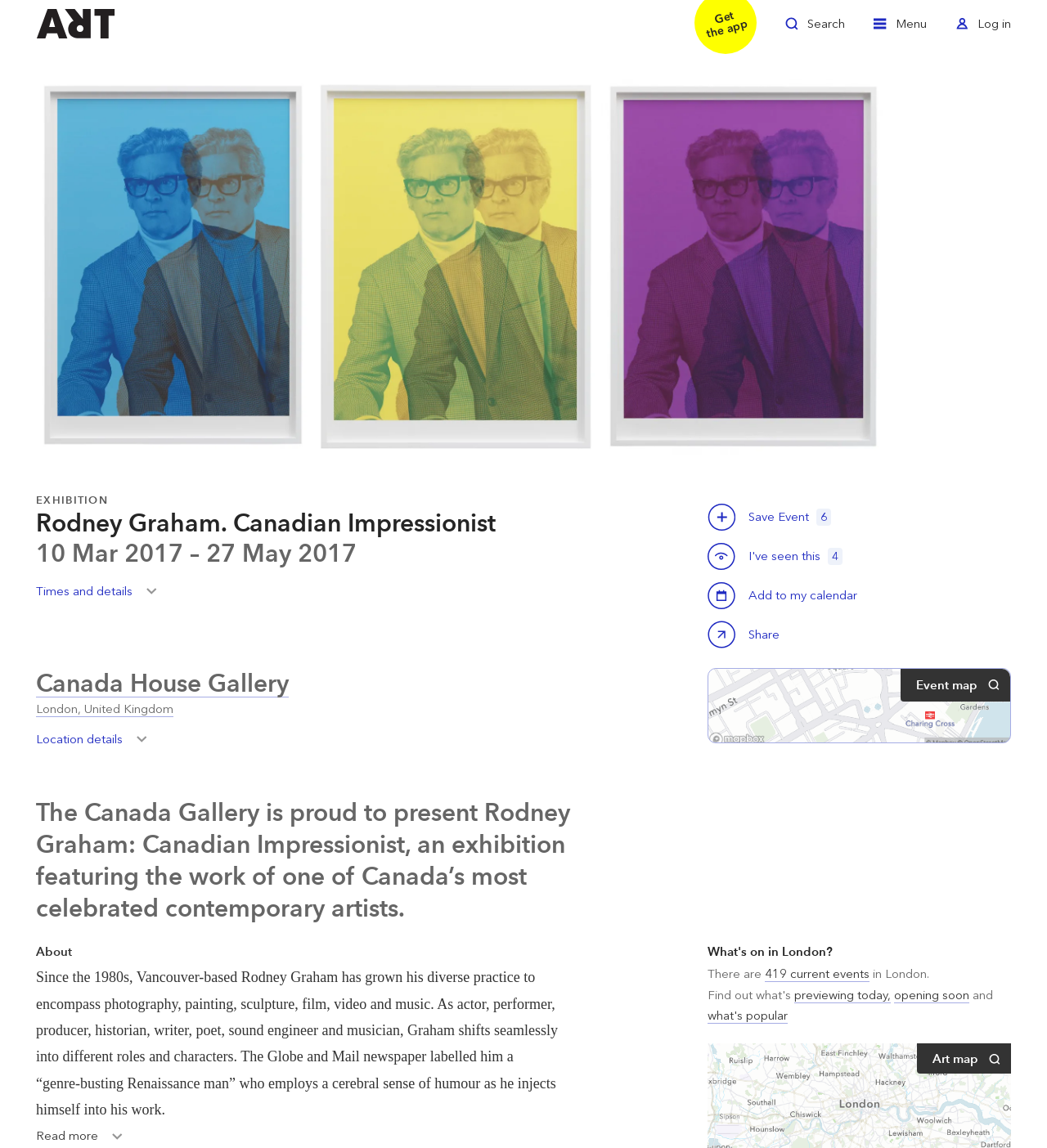Kindly respond to the following question with a single word or a brief phrase: 
How many current events are there in London?

419